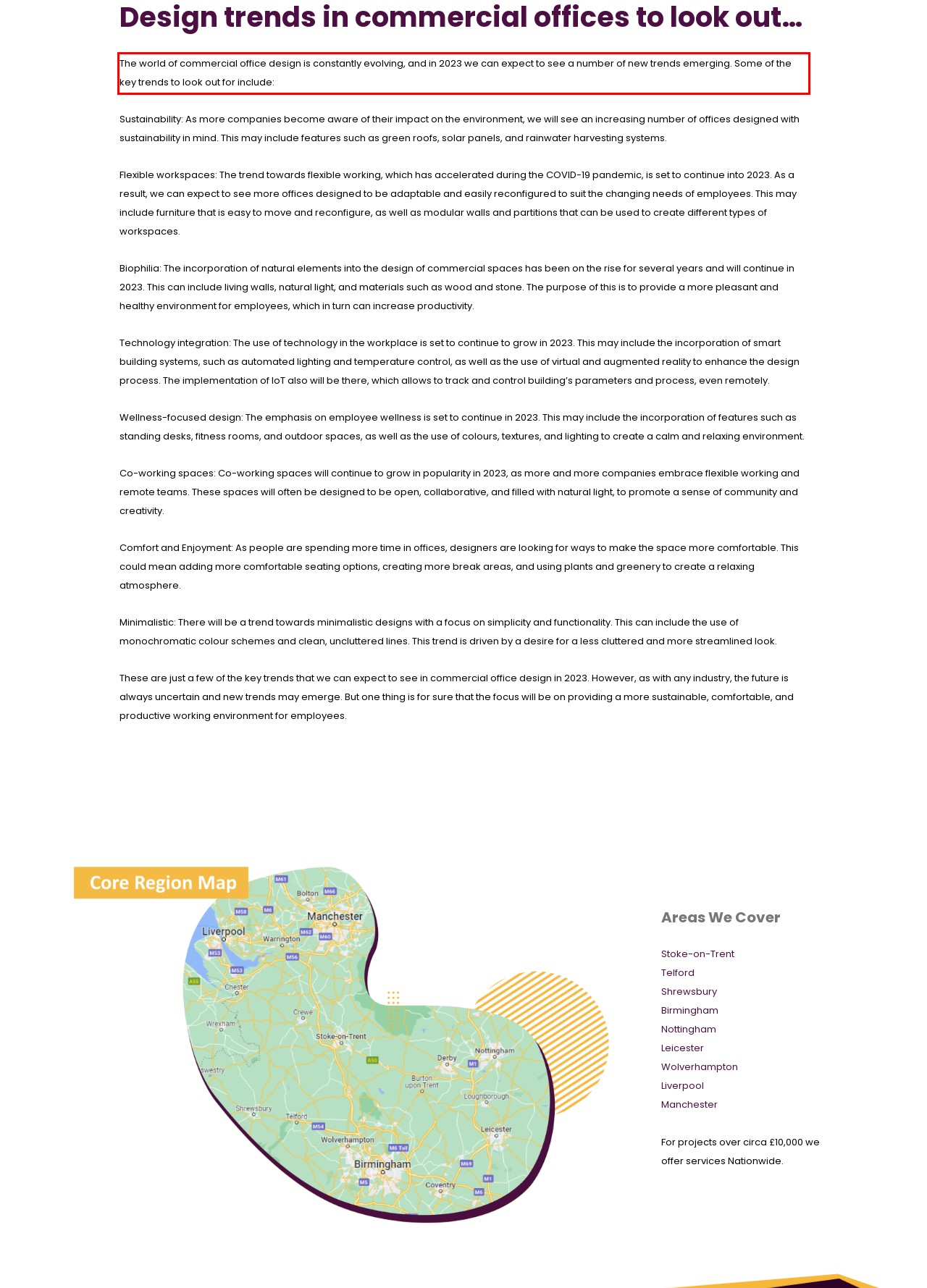From the given screenshot of a webpage, identify the red bounding box and extract the text content within it.

The world of commercial office design is constantly evolving, and in 2023 we can expect to see a number of new trends emerging. Some of the key trends to look out for include: